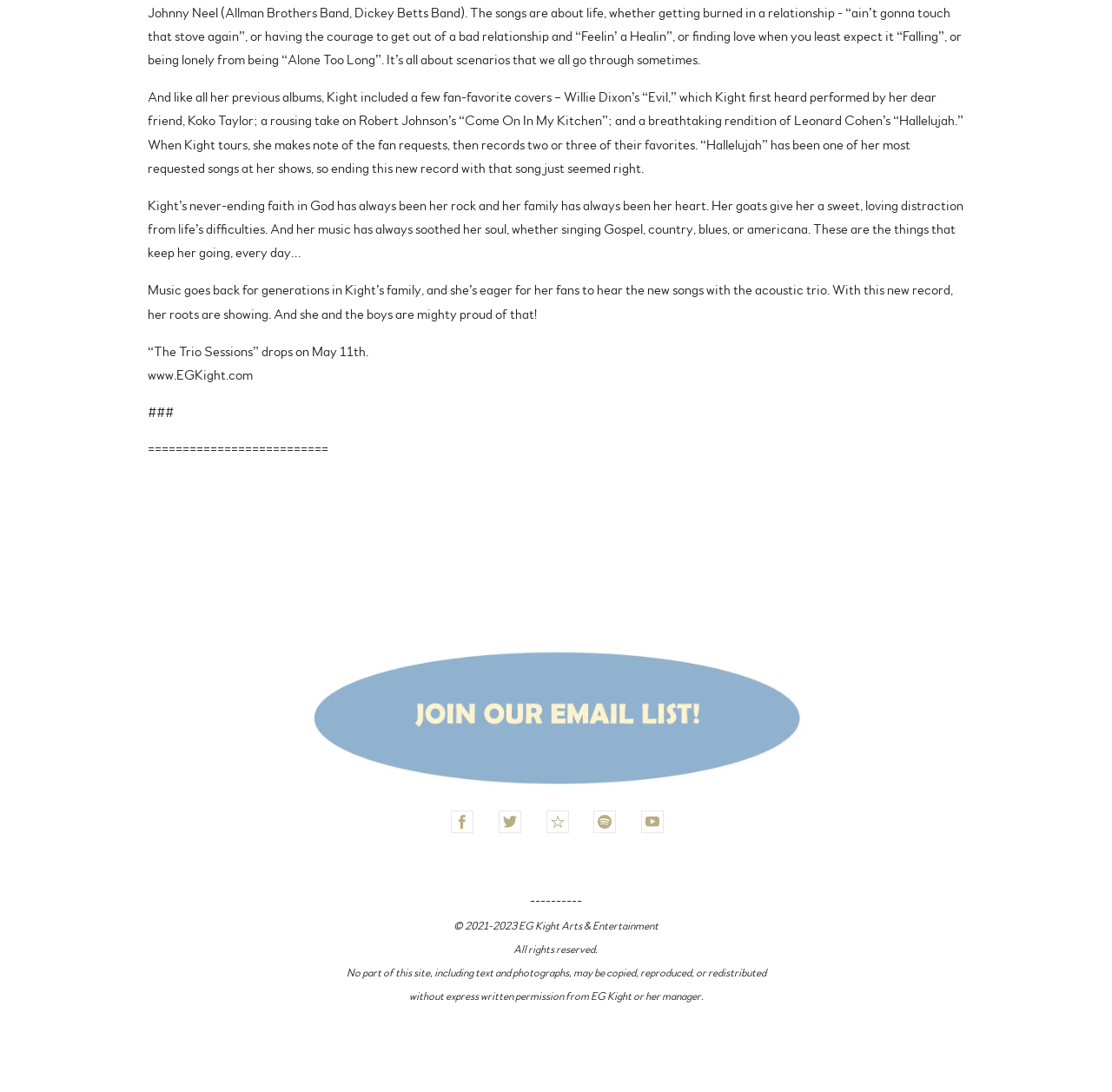Provide a one-word or short-phrase response to the question:
What is the theme of EG Kight's music?

Gospel, country, blues, americana